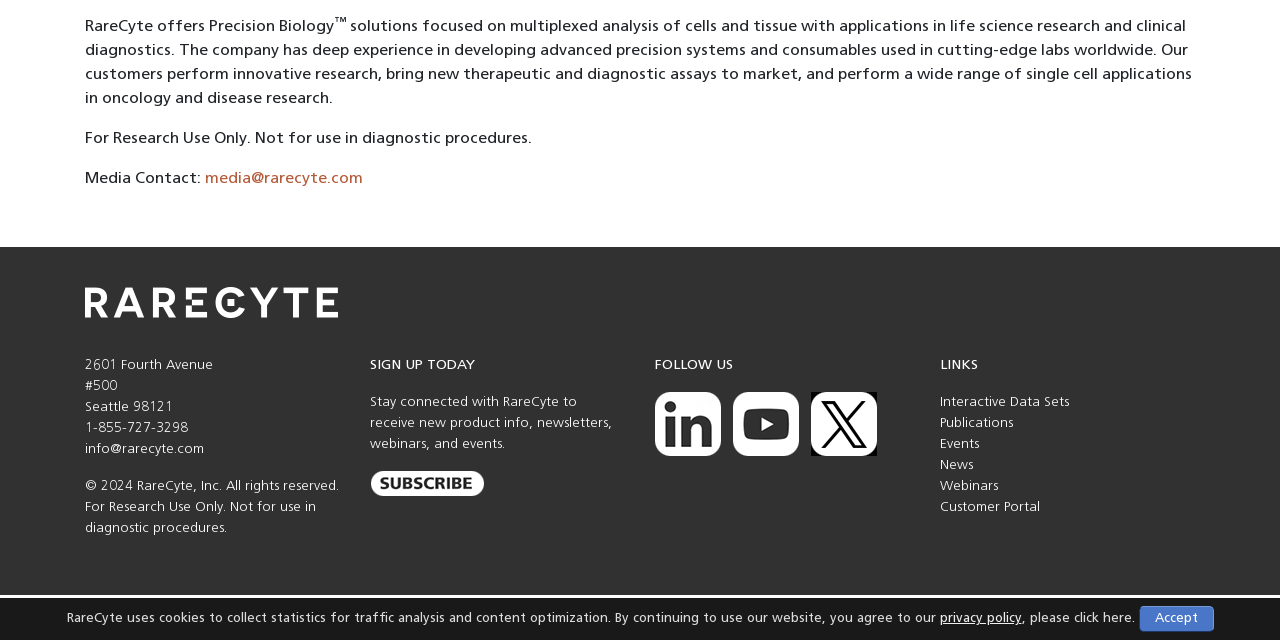Extract the bounding box for the UI element that matches this description: "Interactive Data Sets".

[0.734, 0.617, 0.835, 0.64]